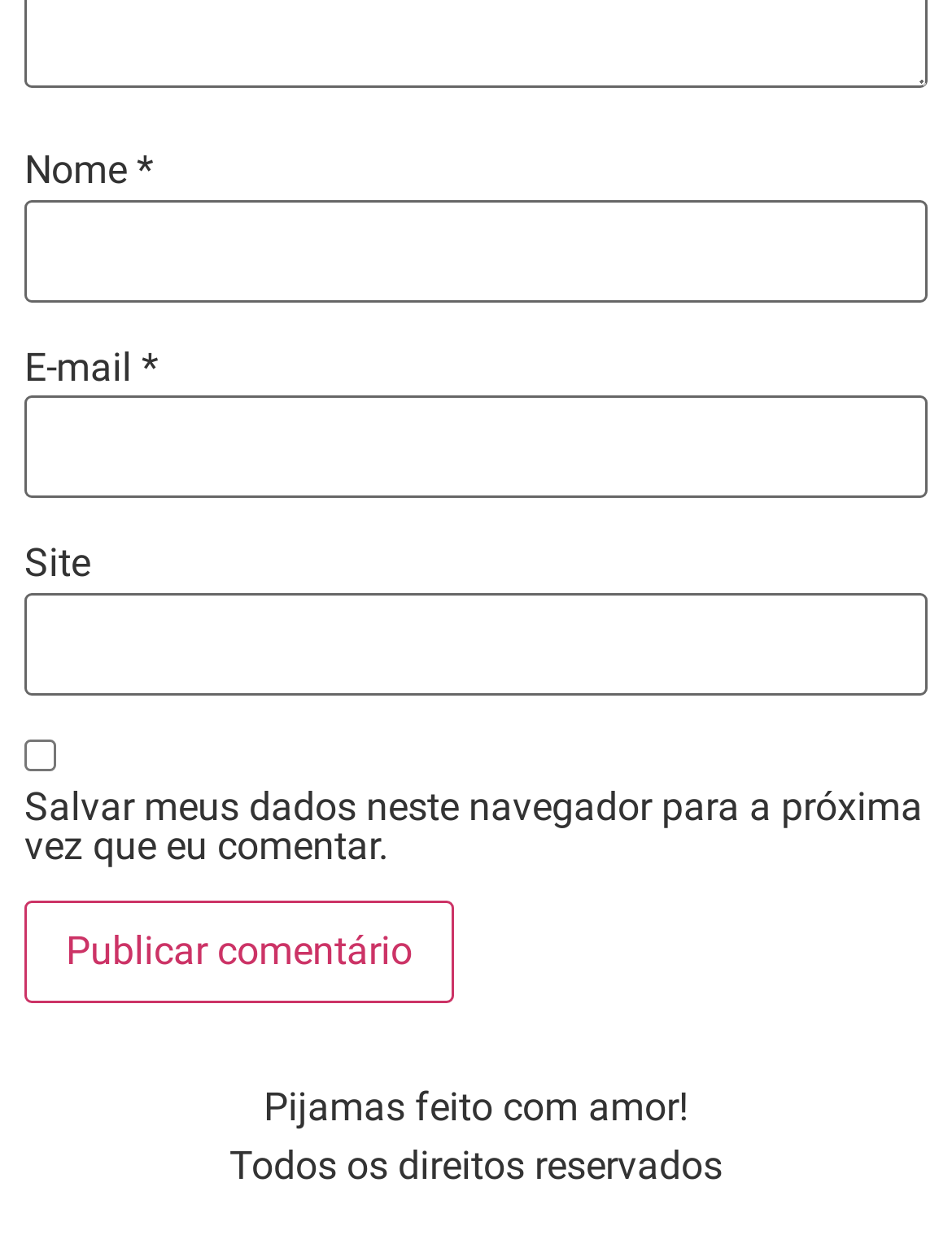Respond to the following query with just one word or a short phrase: 
What is the slogan or tagline of the website?

Pijamas feito com amor!